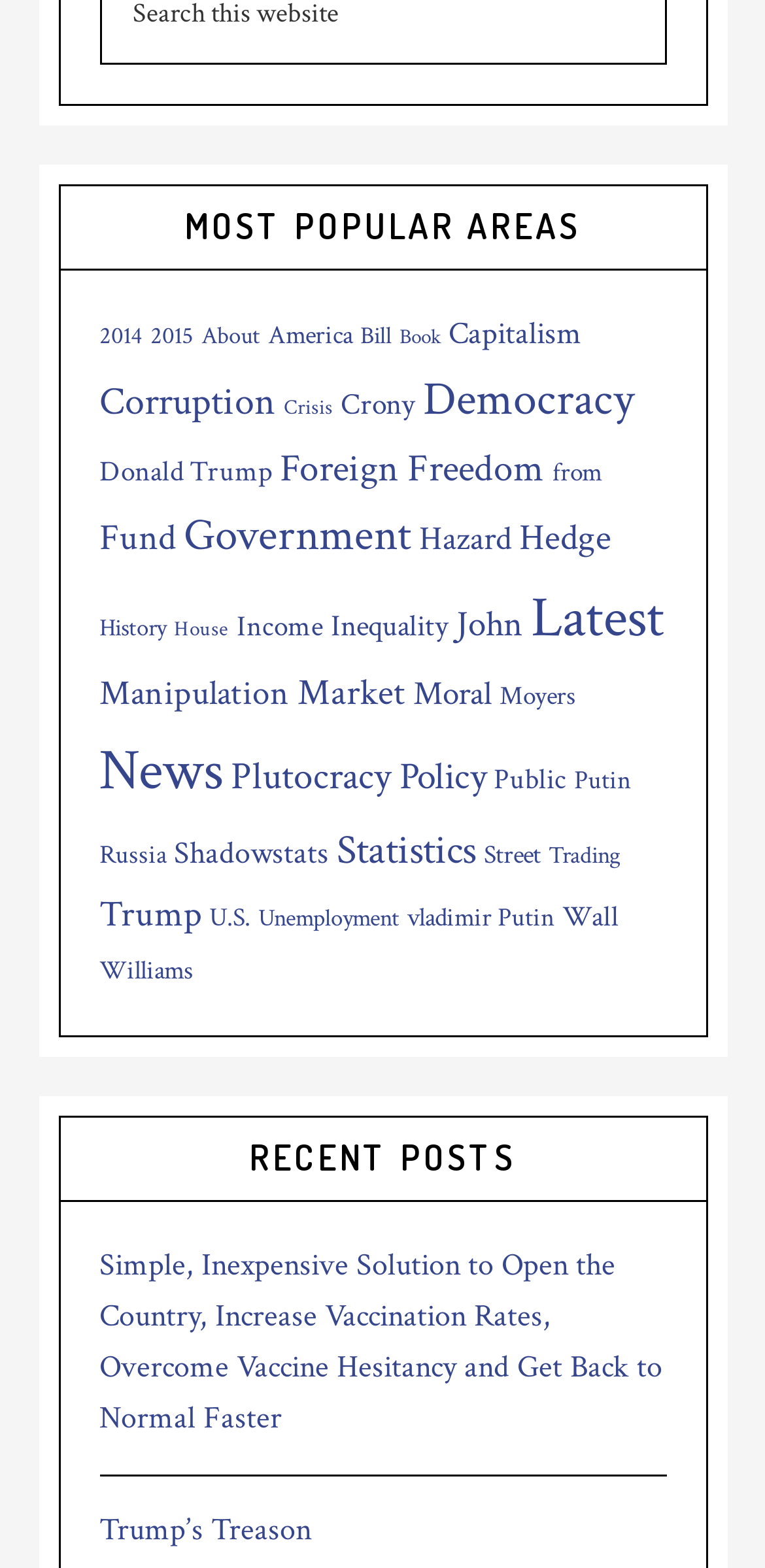Determine the bounding box coordinates for the clickable element required to fulfill the instruction: "Read the 'Simple, Inexpensive Solution to Open the Country...' article". Provide the coordinates as four float numbers between 0 and 1, i.e., [left, top, right, bottom].

[0.129, 0.793, 0.865, 0.917]